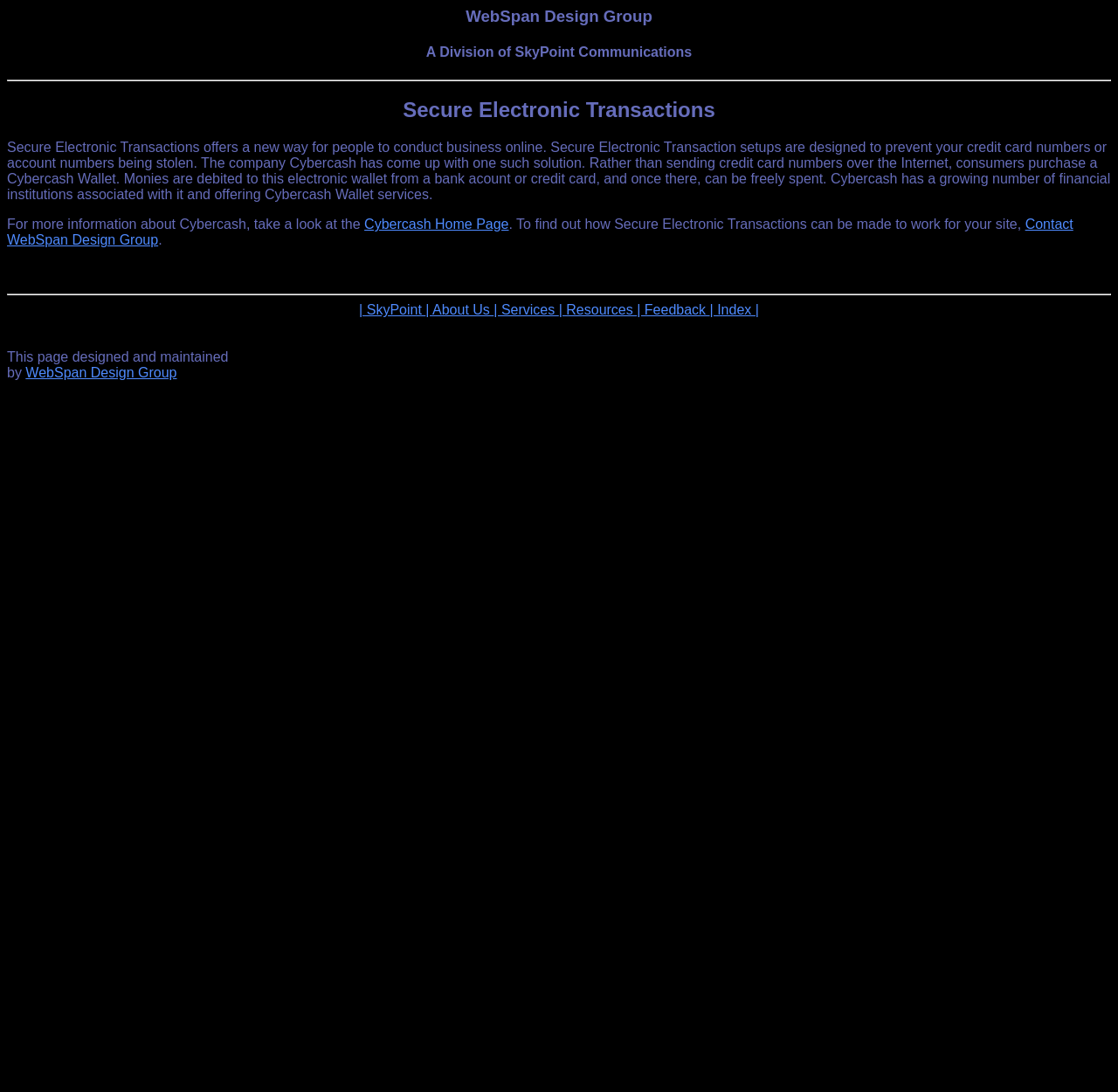Given the element description, predict the bounding box coordinates in the format (top-left x, top-left y, bottom-right x, bottom-right y), using floating point numbers between 0 and 1: Cybercash Home Page

[0.326, 0.199, 0.455, 0.212]